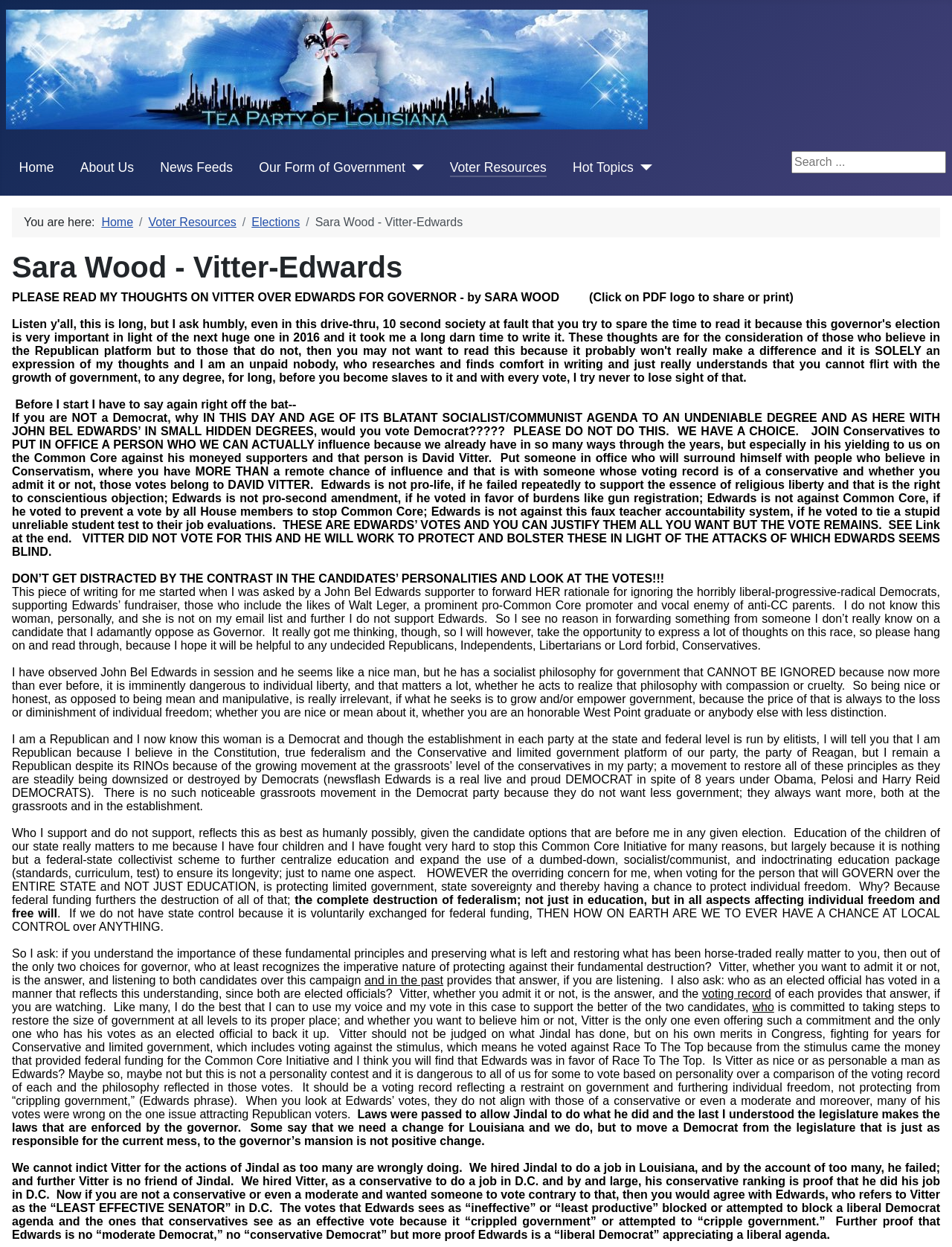Highlight the bounding box coordinates of the element you need to click to perform the following instruction: "click on BENOCS."

None